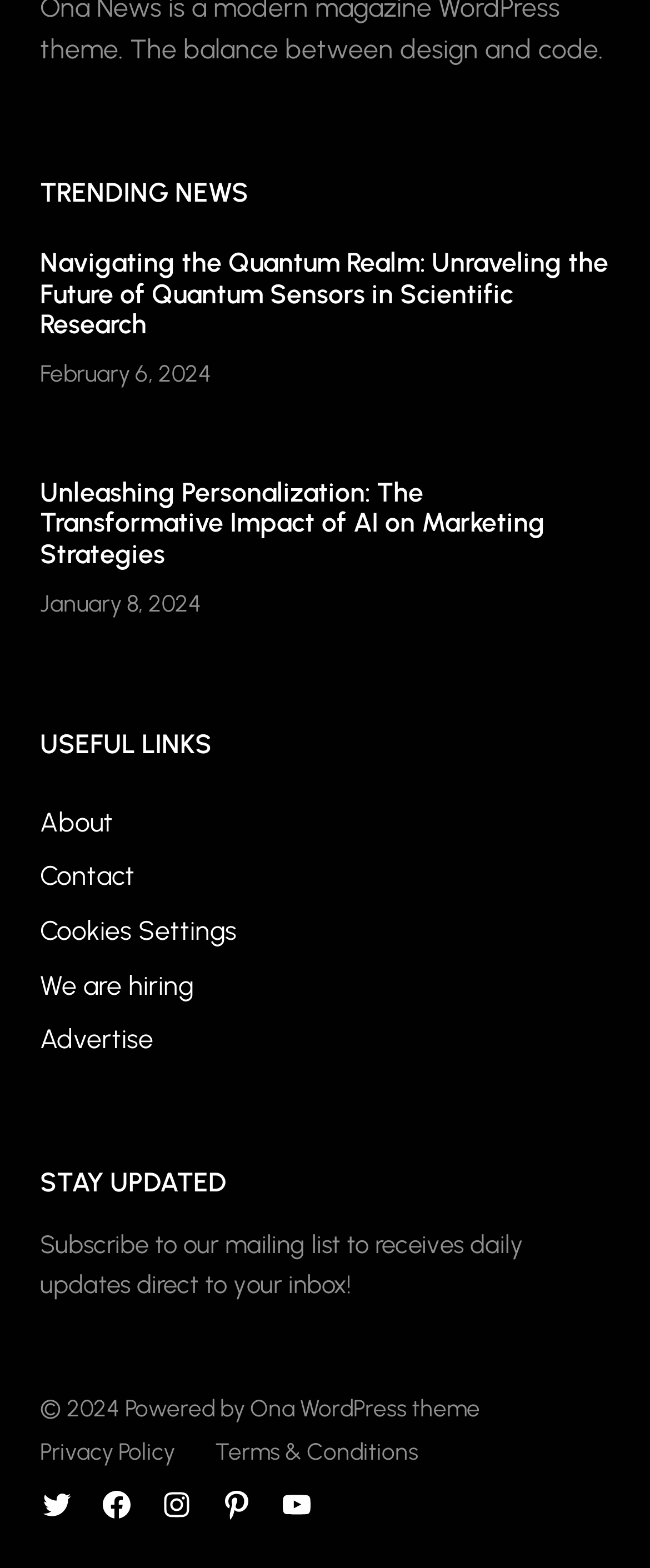Indicate the bounding box coordinates of the element that must be clicked to execute the instruction: "Visit the About page". The coordinates should be given as four float numbers between 0 and 1, i.e., [left, top, right, bottom].

[0.062, 0.511, 0.174, 0.538]